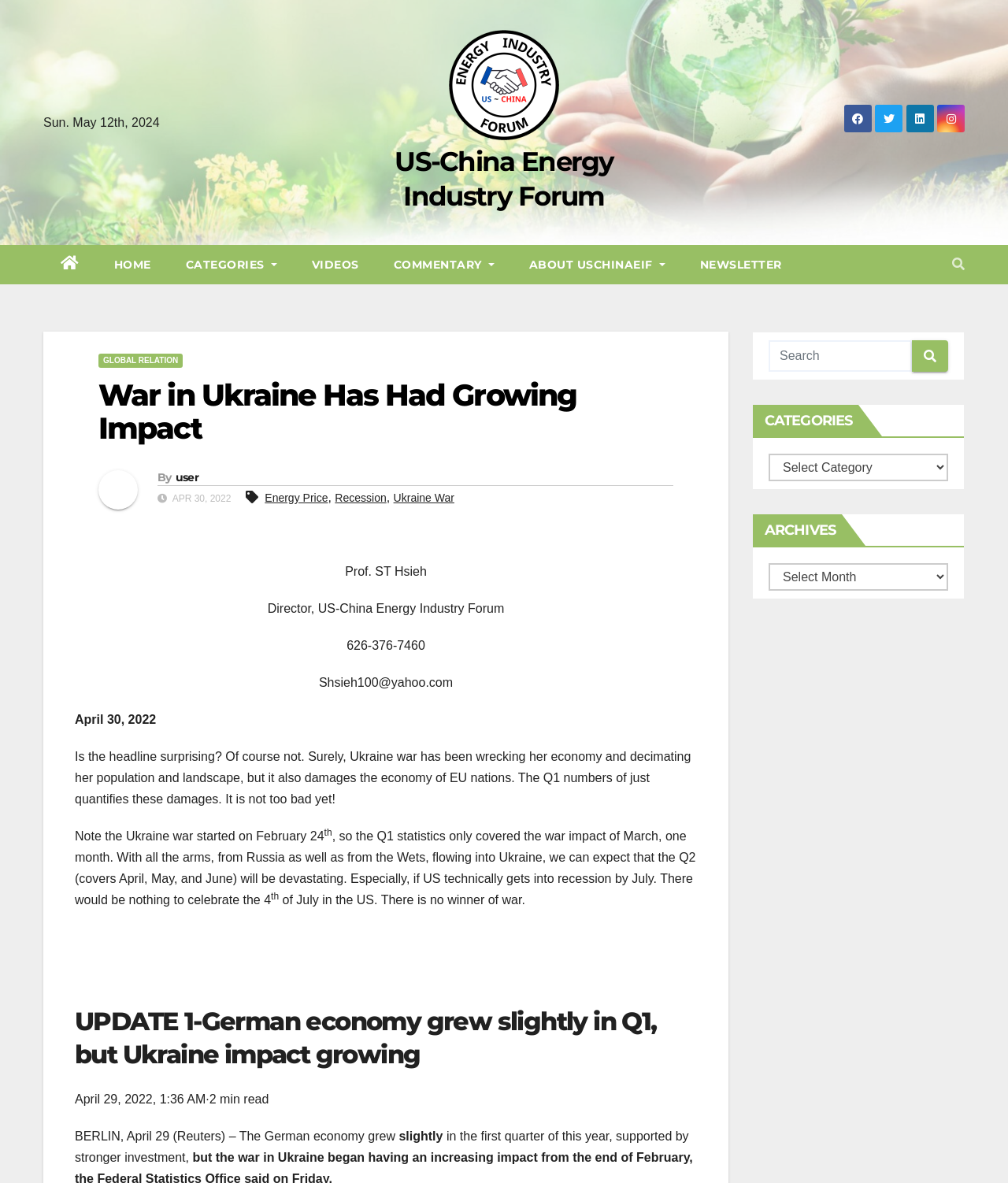Please locate and generate the primary heading on this webpage.

US-China Energy Industry Forum